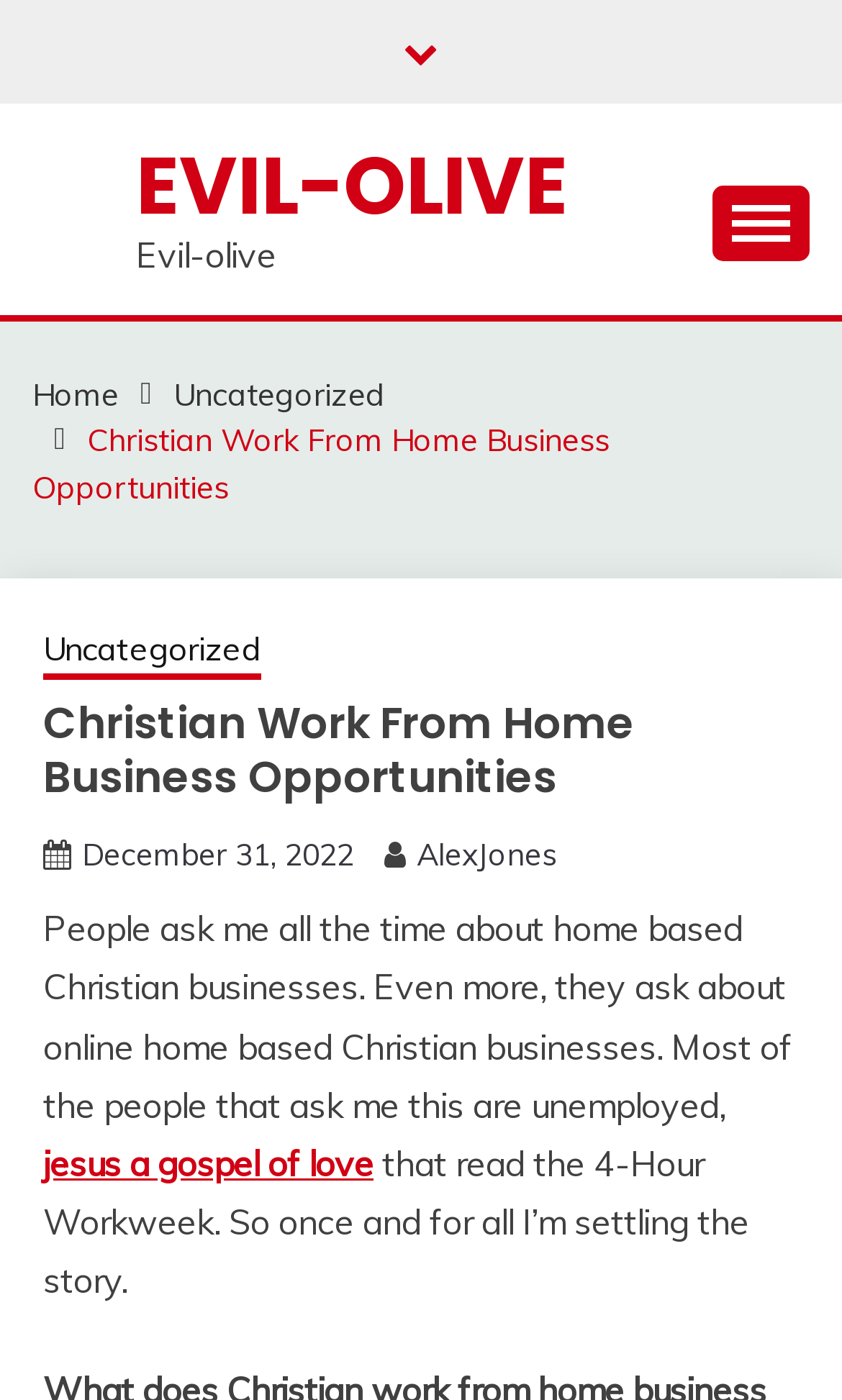Who is the author of the article?
Based on the visual details in the image, please answer the question thoroughly.

I found the author of the article by examining the link element 'AlexJones' with bounding box coordinates [0.495, 0.597, 0.662, 0.625]. This link is likely to indicate the author of the article.